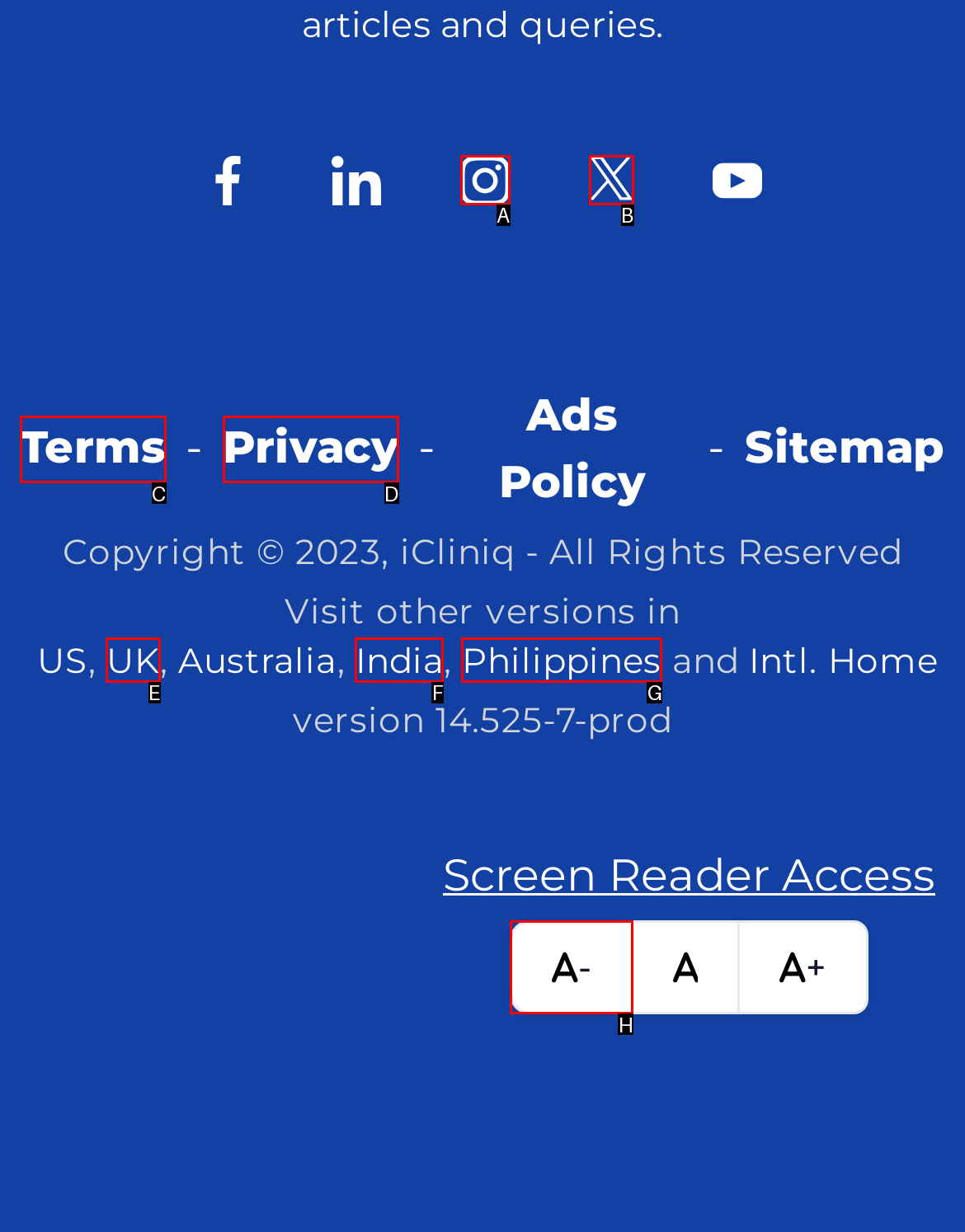Select the proper UI element to click in order to perform the following task: decrease font size. Indicate your choice with the letter of the appropriate option.

H